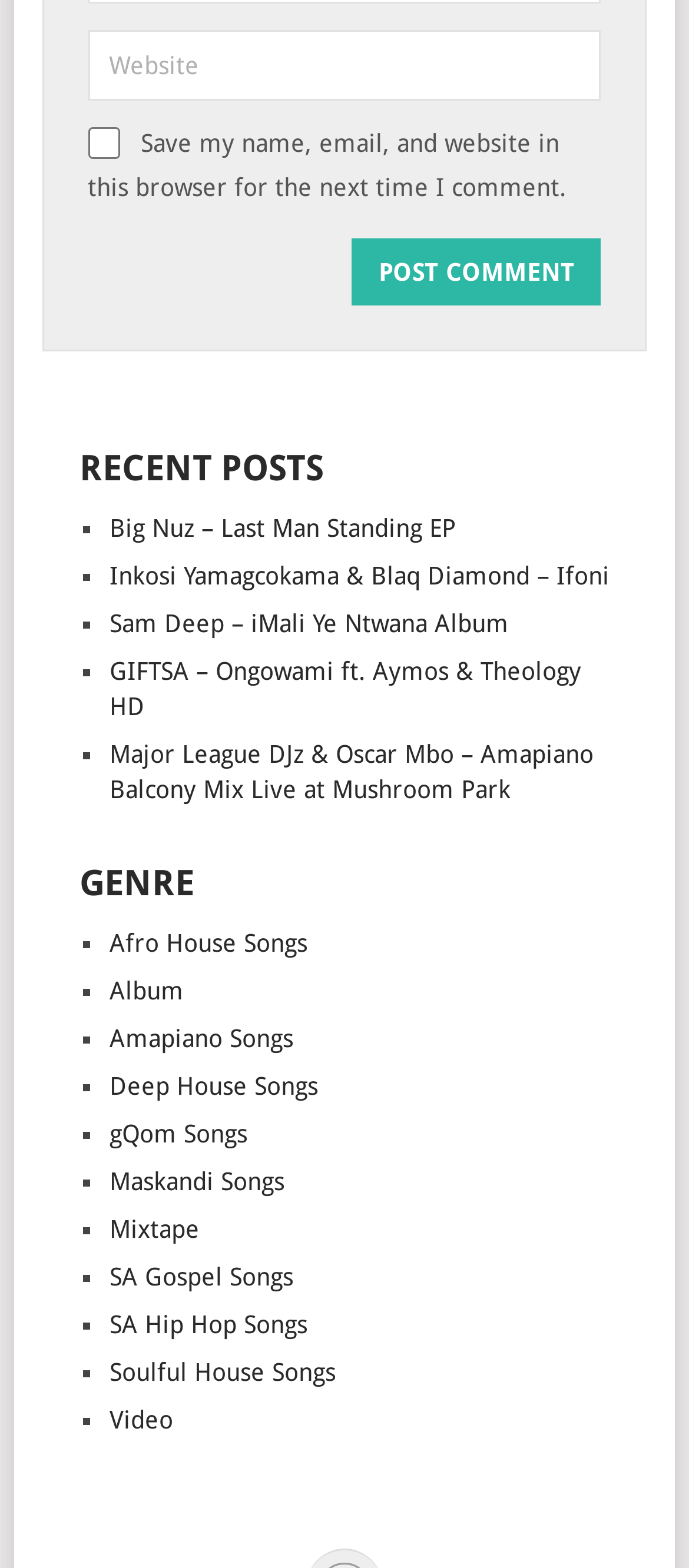Please identify the bounding box coordinates of the clickable area that will fulfill the following instruction: "Check the save my name checkbox". The coordinates should be in the format of four float numbers between 0 and 1, i.e., [left, top, right, bottom].

[0.127, 0.081, 0.173, 0.101]